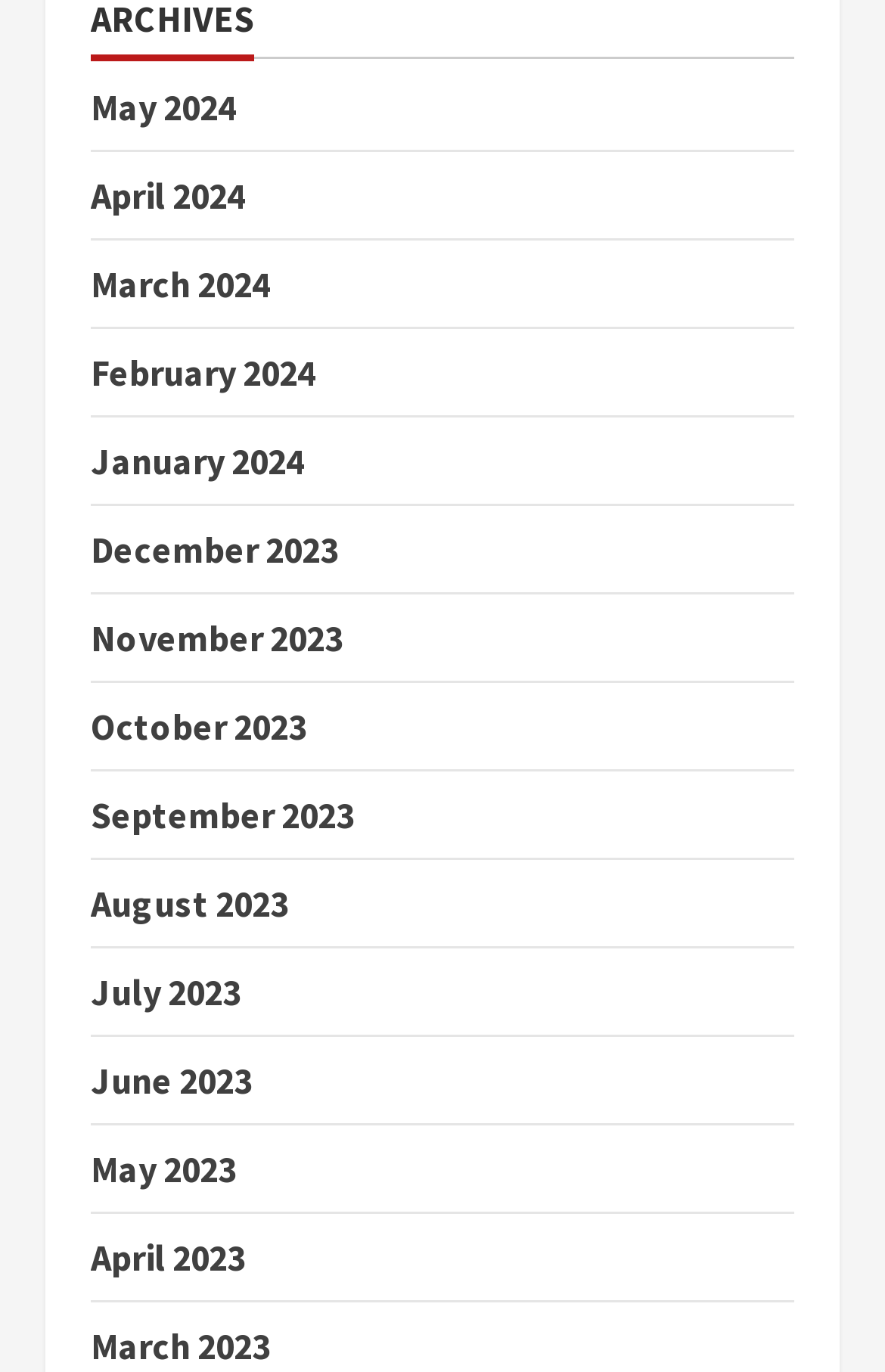Give a one-word or one-phrase response to the question:
What is the earliest month listed?

May 2024